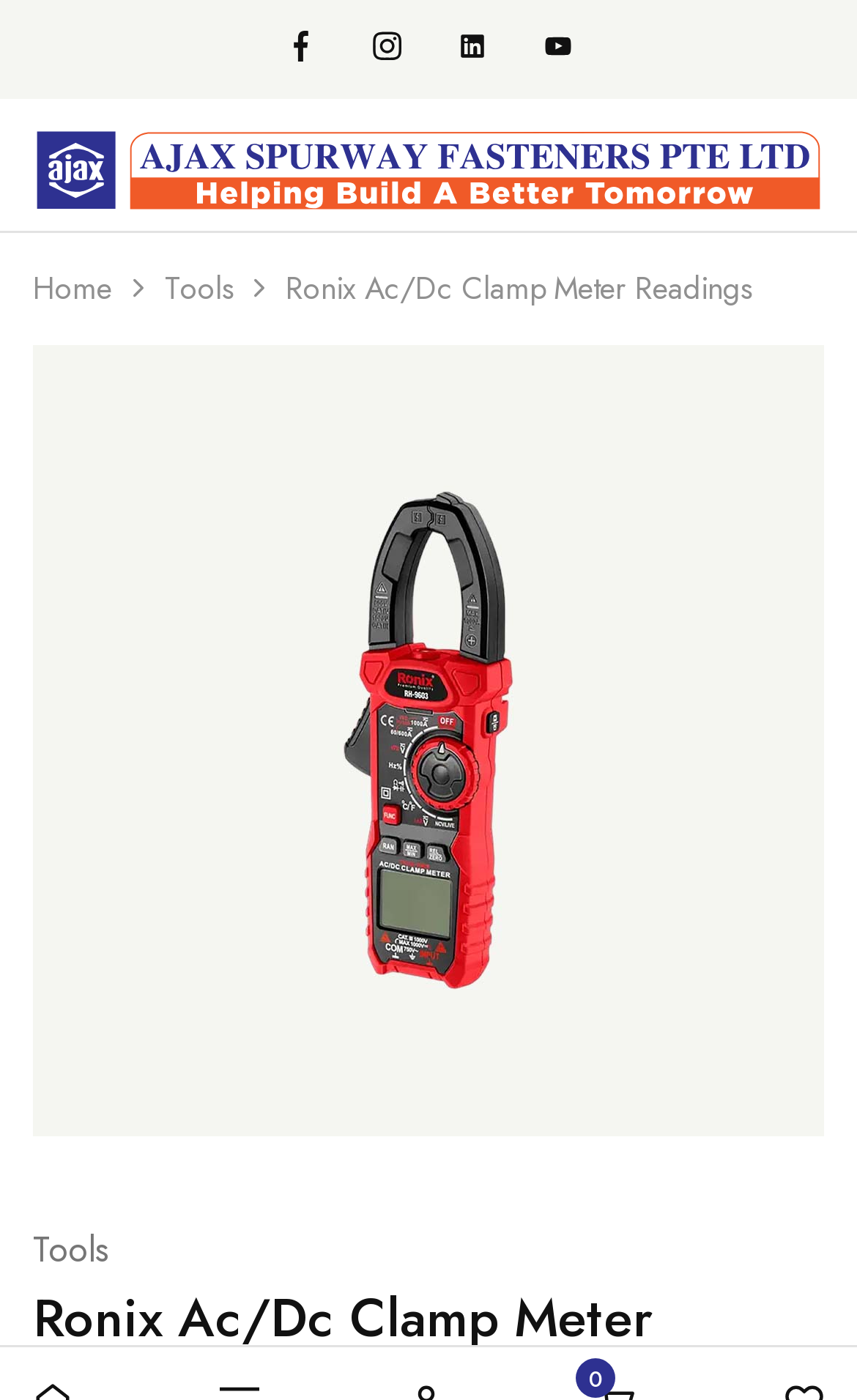Please determine the bounding box coordinates of the element to click on in order to accomplish the following task: "click the first link on the top". Ensure the coordinates are four float numbers ranging from 0 to 1, i.e., [left, top, right, bottom].

[0.306, 0.021, 0.394, 0.046]